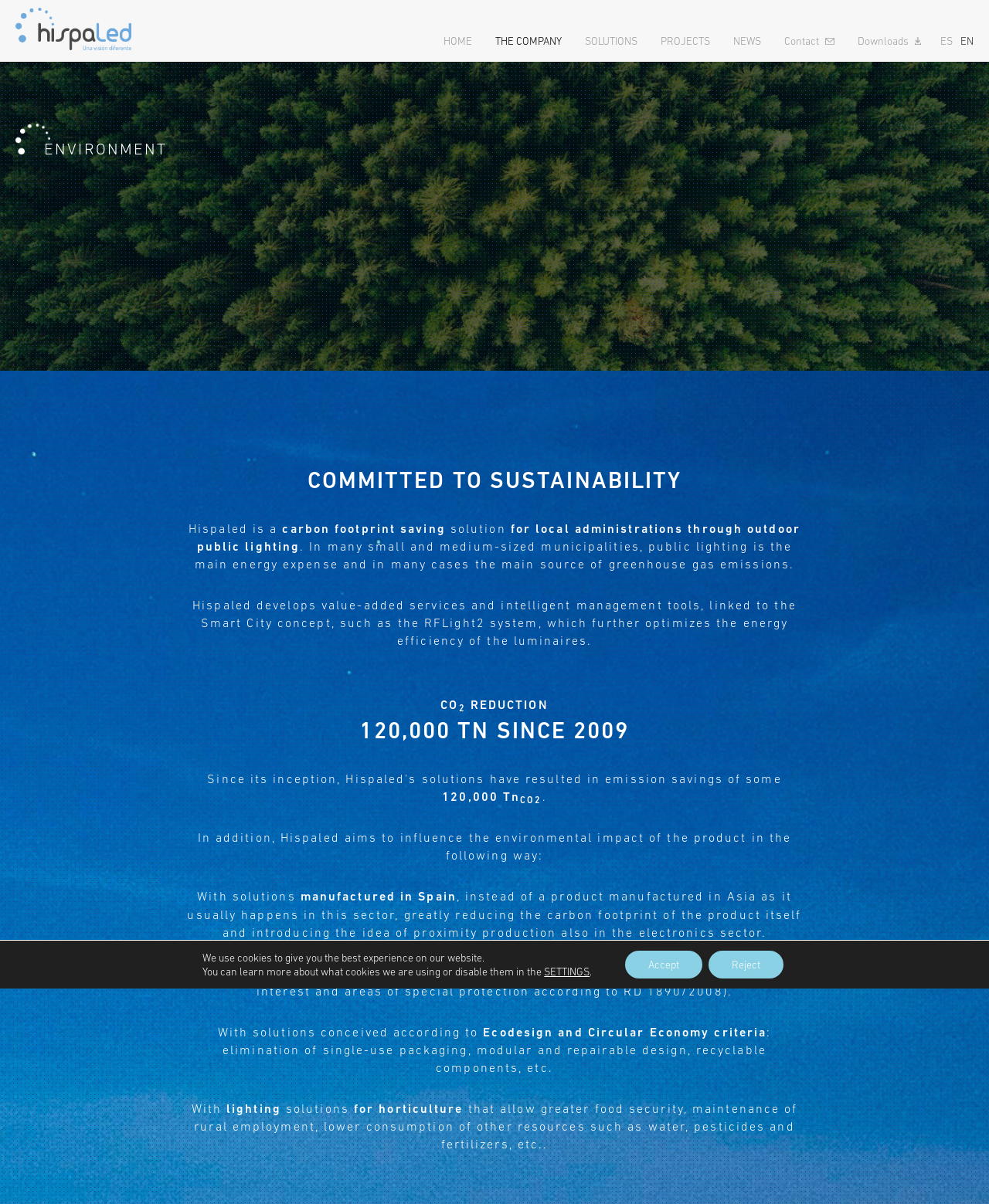Provide a one-word or brief phrase answer to the question:
What is the company's solution for local administrations?

Outdoor public lighting